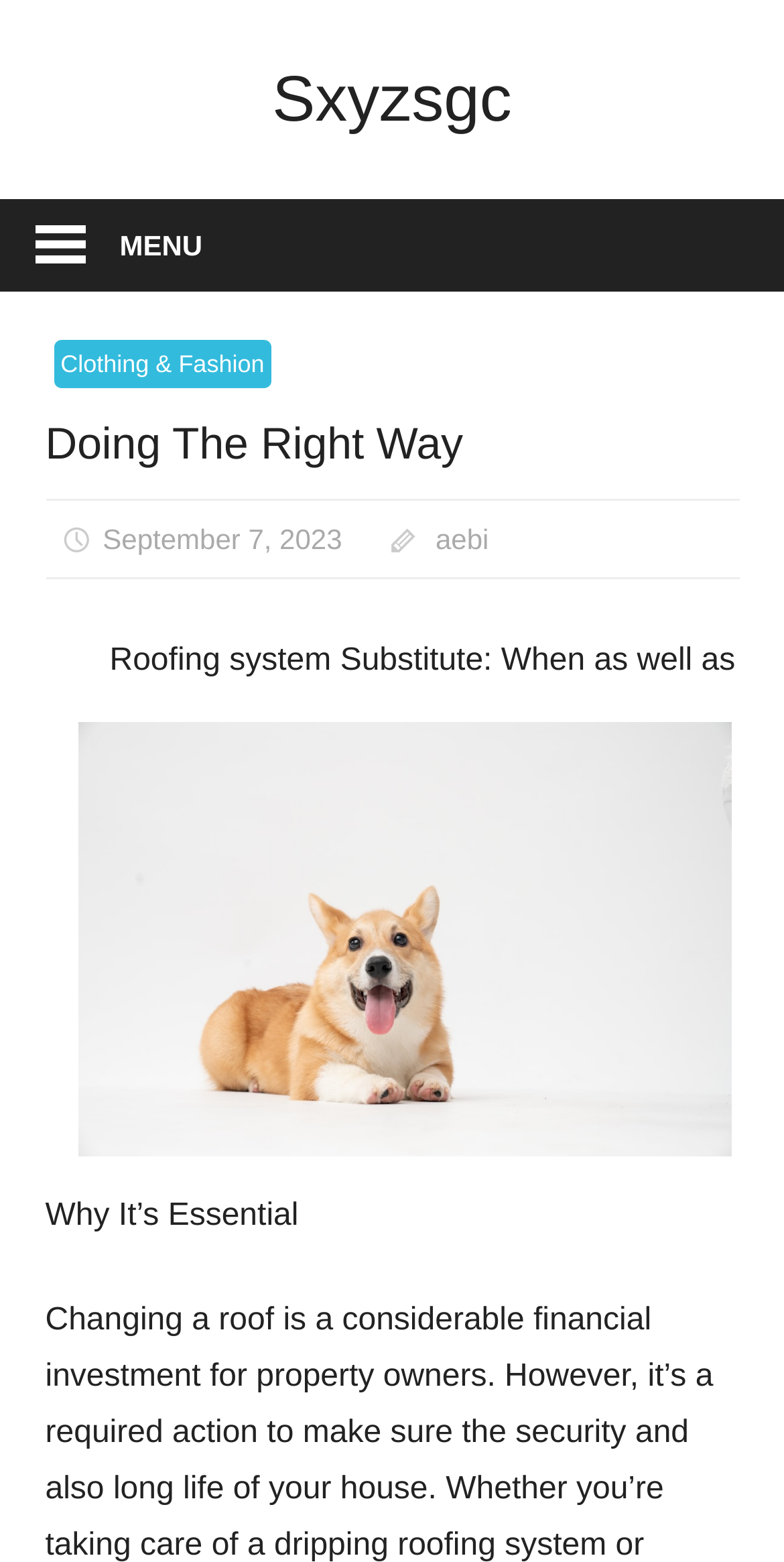Refer to the screenshot and answer the following question in detail:
How many links are present in the header section?

In the header section, I found three links: 'Doing The Right Way', 'September 7, 2023', and 'aebi'. These links are present within the HeaderAsNonLandmark element.